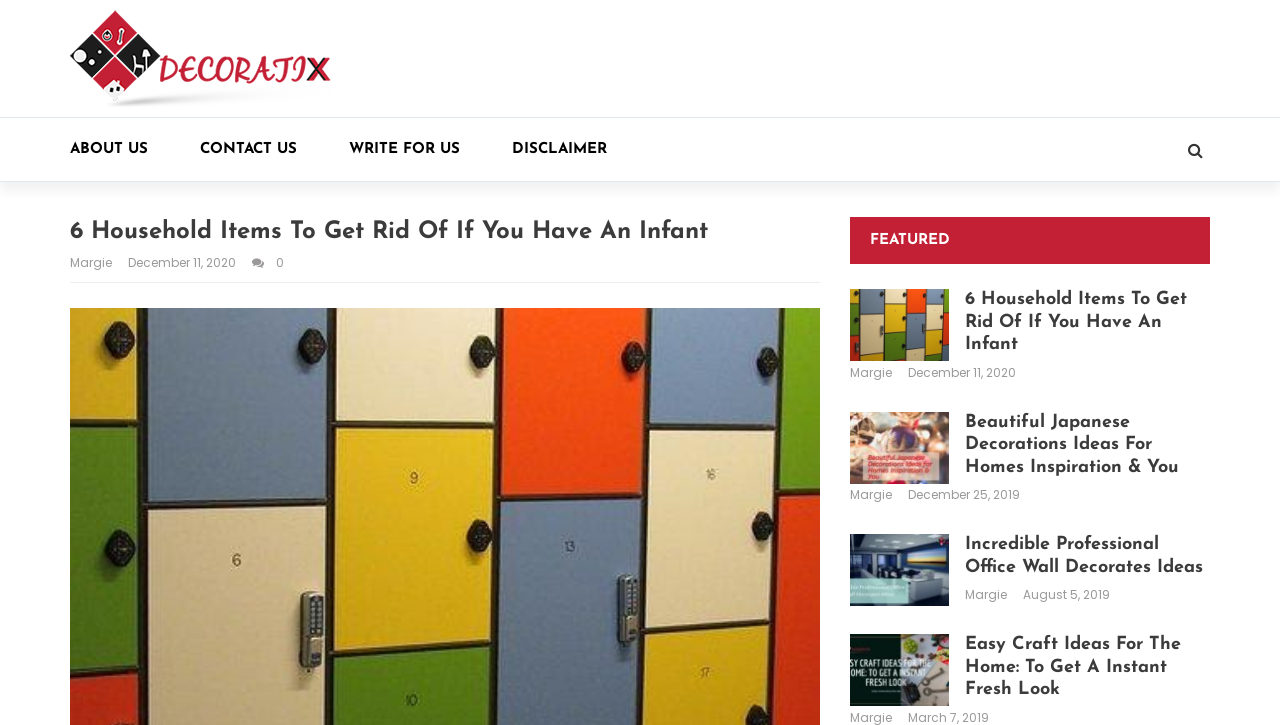How many links are in the navigation menu?
Using the information from the image, give a concise answer in one word or a short phrase.

4